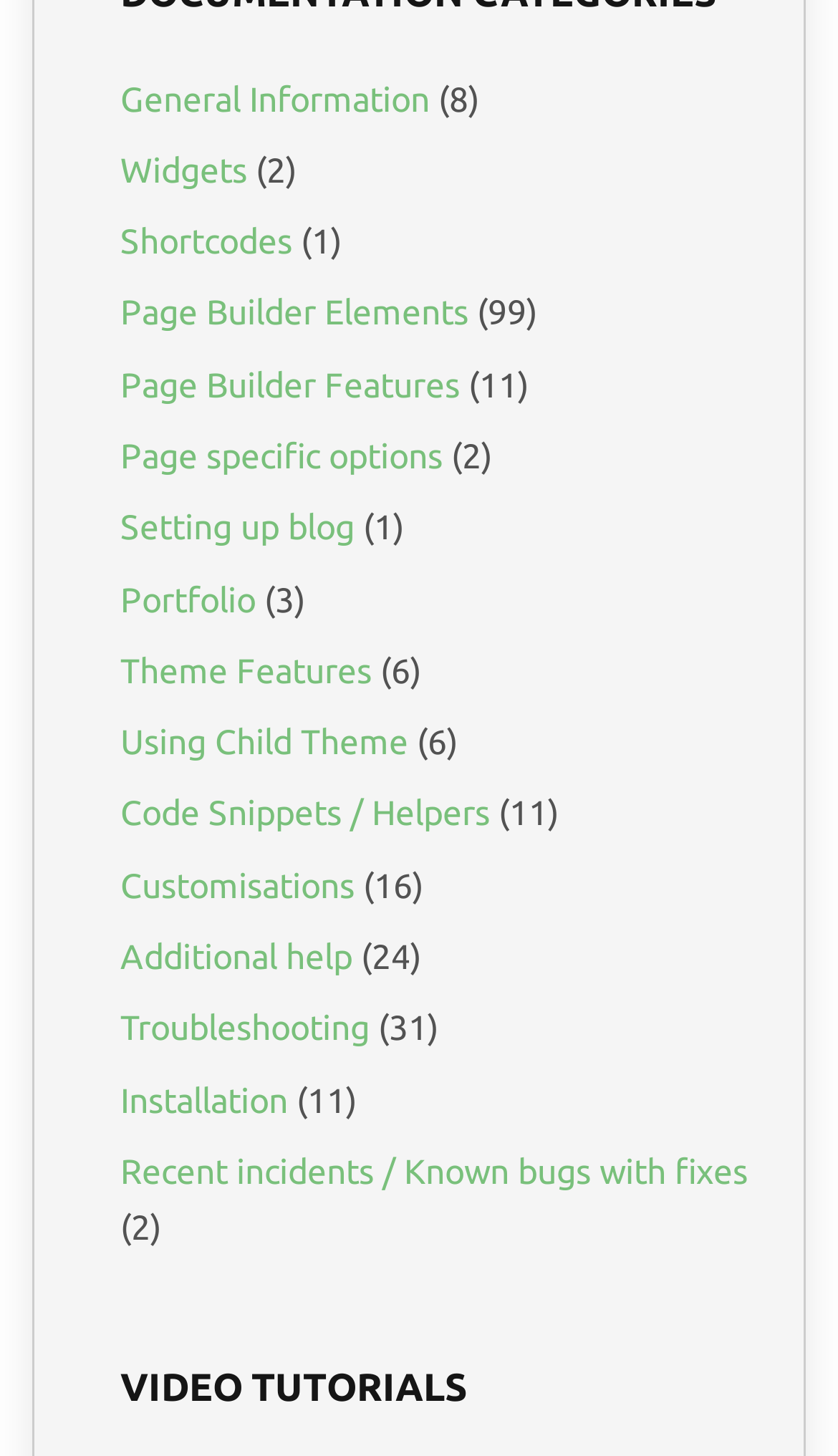How many links are there under the 'VIDEO TUTORIALS' heading?
Based on the screenshot, give a detailed explanation to answer the question.

There are no links under the 'VIDEO TUTORIALS' heading. The 'VIDEO TUTORIALS' heading is located at the bottom of the webpage with a bounding box coordinate of [0.144, 0.936, 0.908, 0.969], but there are no links below it.